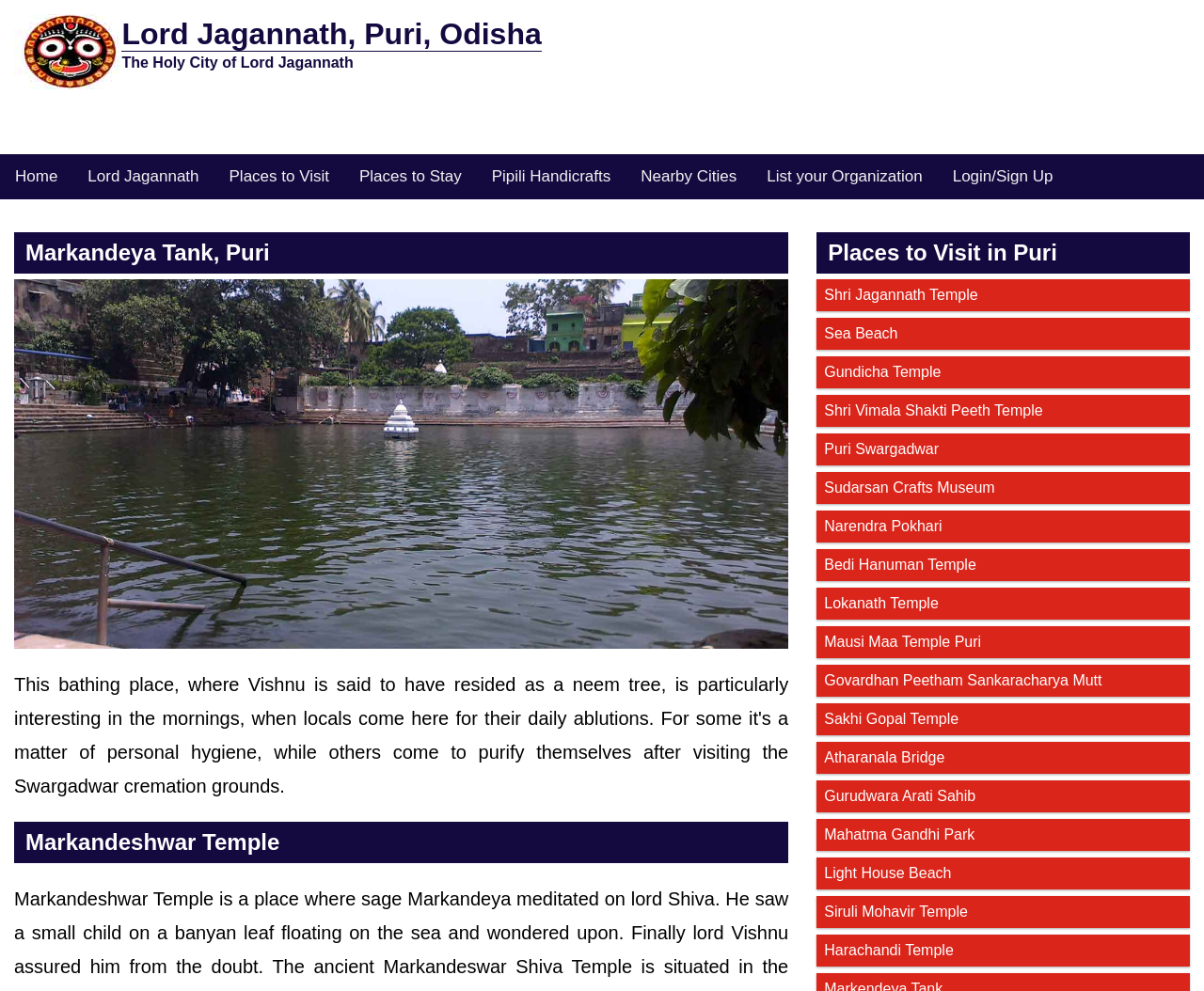Identify the bounding box coordinates for the region to click in order to carry out this instruction: "Learn more about Places to Visit in Puri". Provide the coordinates using four float numbers between 0 and 1, formatted as [left, top, right, bottom].

[0.678, 0.234, 0.988, 0.276]